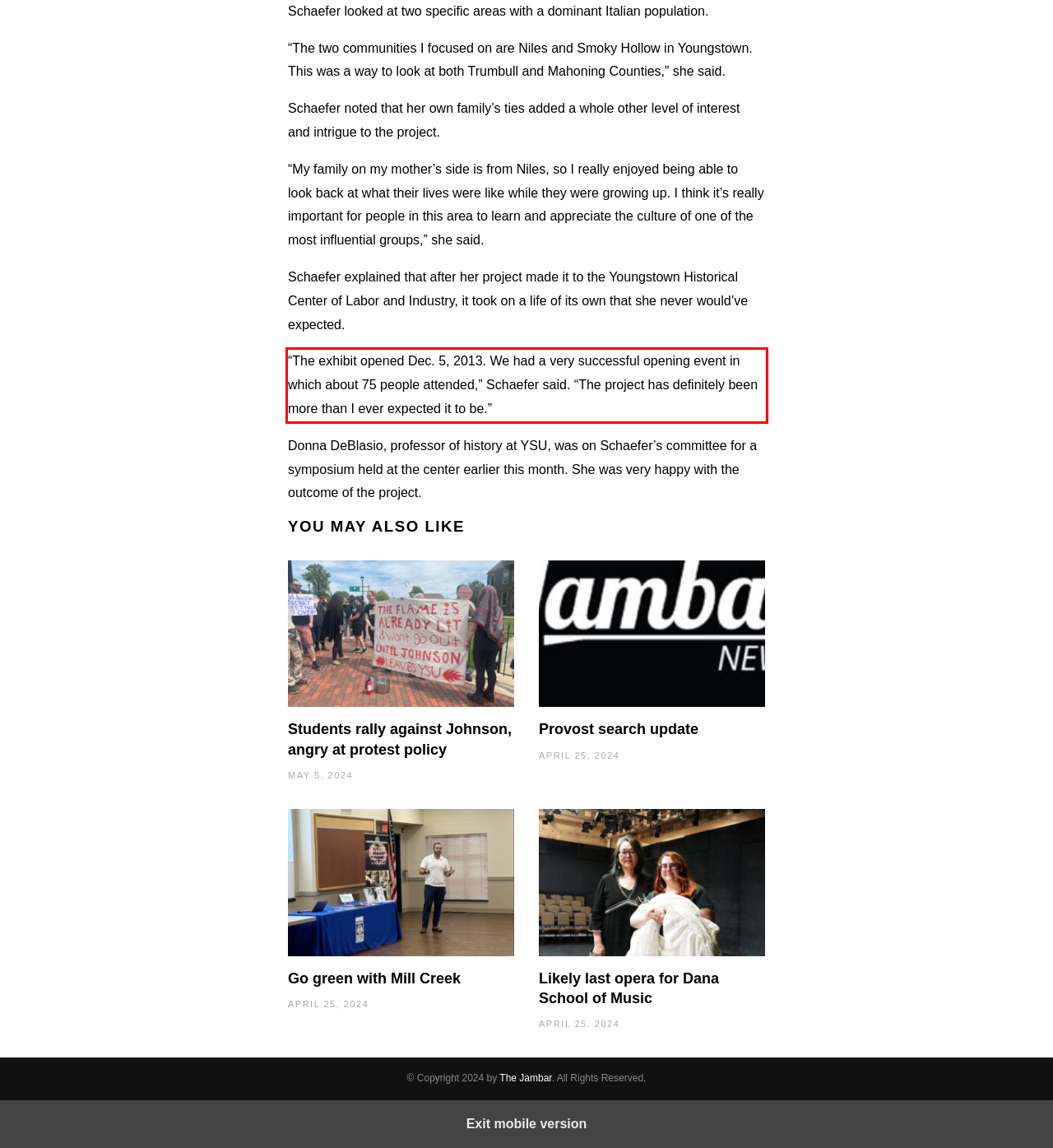Identify and extract the text within the red rectangle in the screenshot of the webpage.

“The exhibit opened Dec. 5, 2013. We had a very successful opening event in which about 75 people attended,” Schaefer said. “The project has definitely been more than I ever expected it to be.”